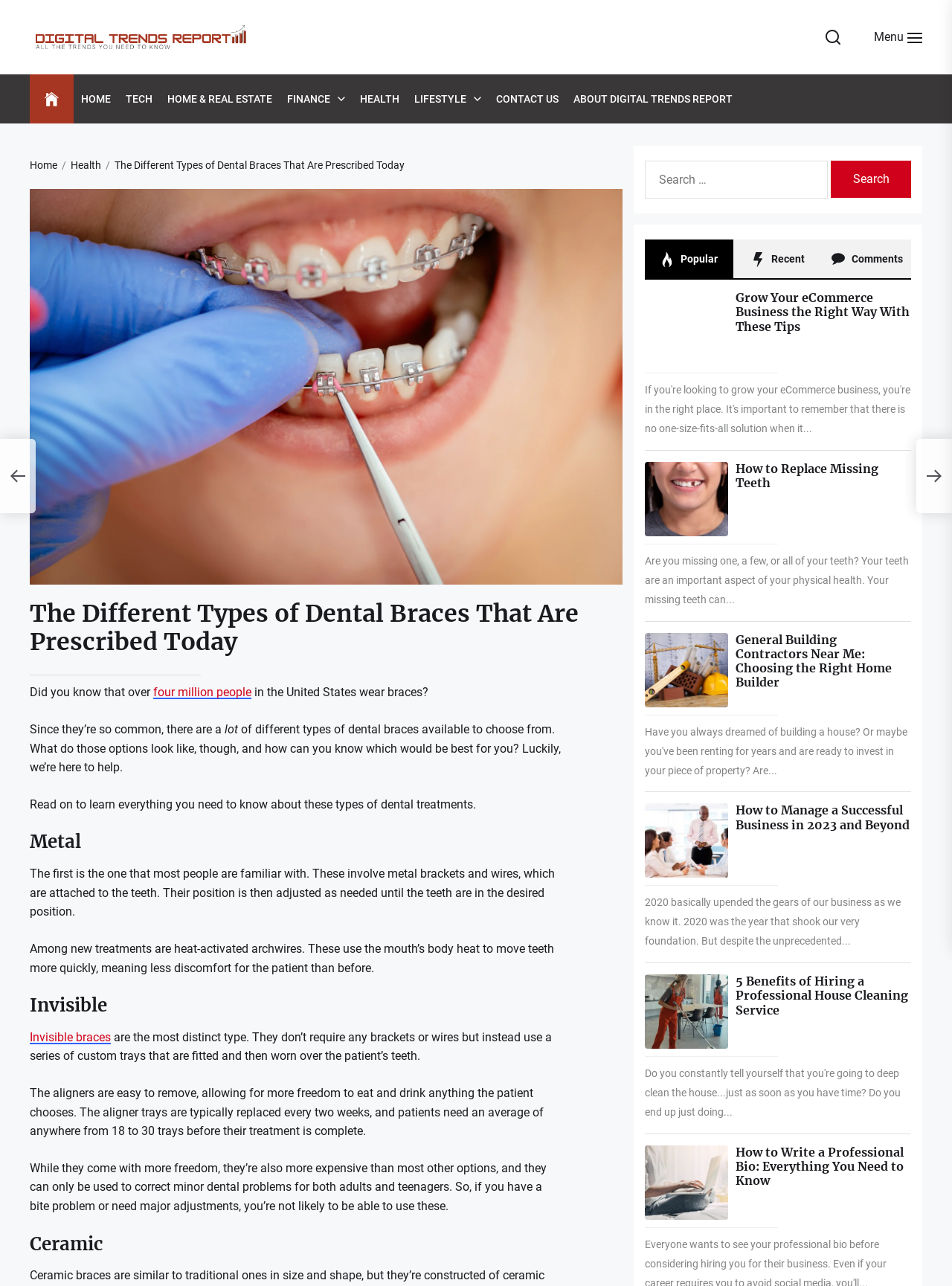How many people in the United States wear braces?
Please provide a single word or phrase as your answer based on the screenshot.

Four million